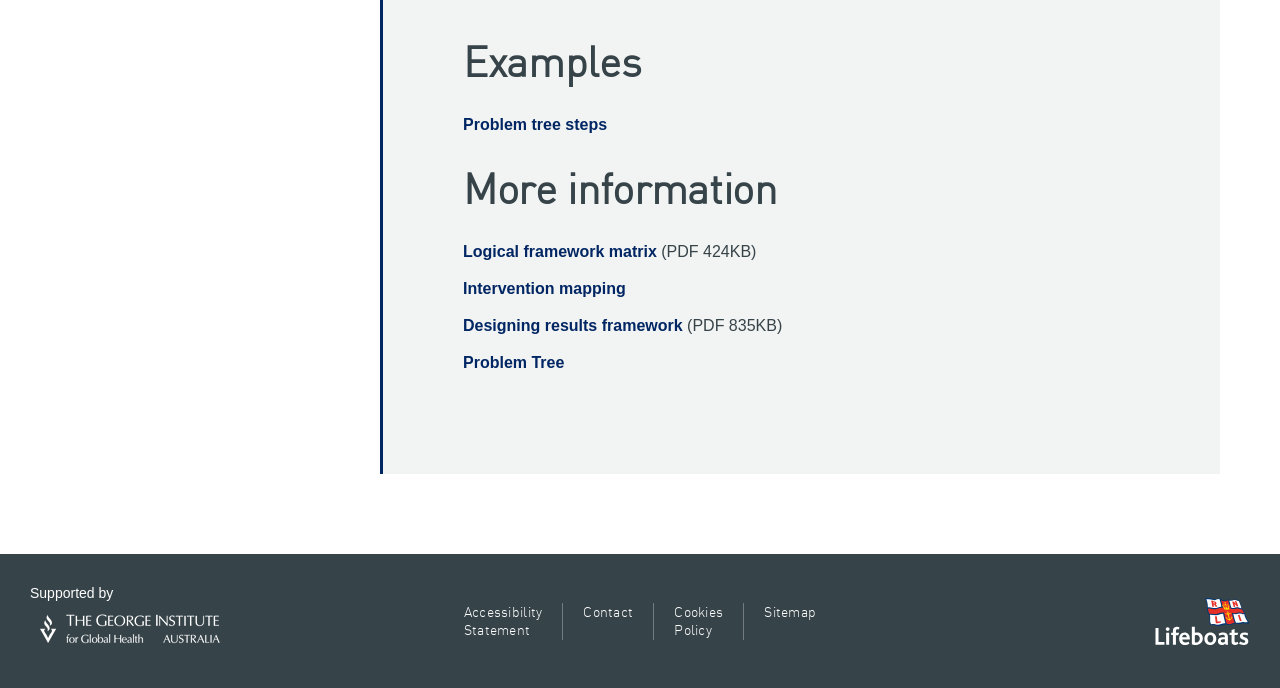Determine the bounding box coordinates of the UI element that matches the following description: "Designing results framework". The coordinates should be four float numbers between 0 and 1 in the format [left, top, right, bottom].

[0.362, 0.461, 0.533, 0.486]